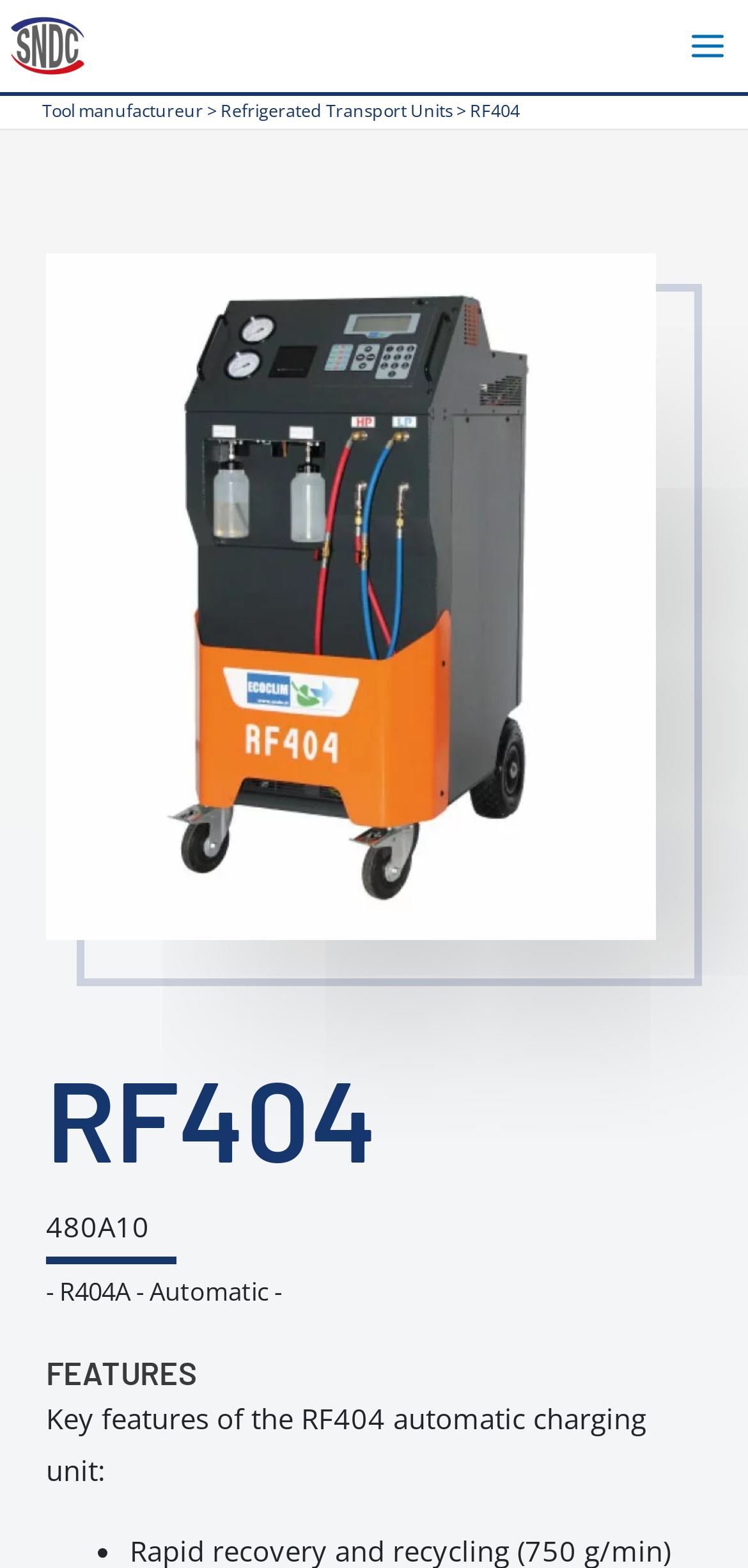Locate the bounding box coordinates of the UI element described by: "Main Menu". Provide the coordinates as four float numbers between 0 and 1, formatted as [left, top, right, bottom].

[0.893, 0.004, 1.0, 0.055]